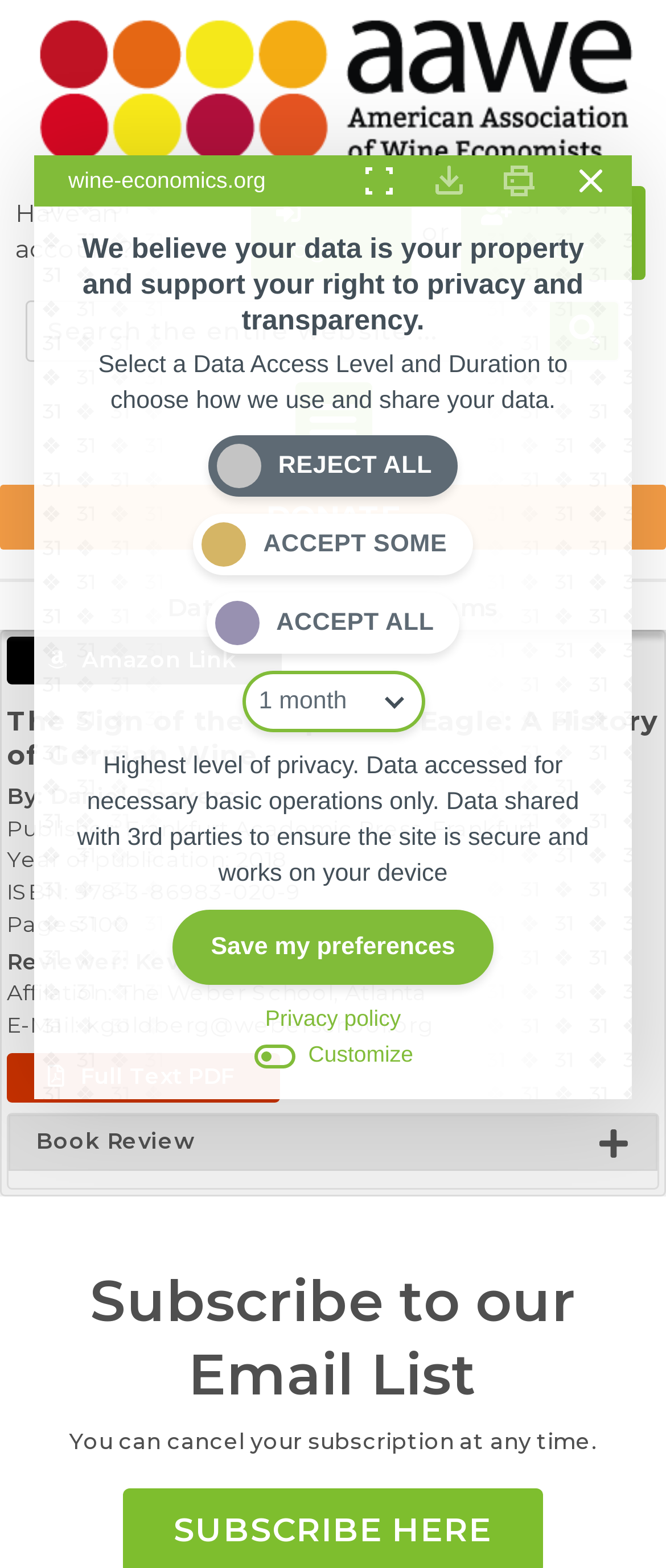Locate the bounding box coordinates of the element to click to perform the following action: 'Donate to the organization'. The coordinates should be given as four float values between 0 and 1, in the form of [left, top, right, bottom].

[0.0, 0.309, 1.0, 0.35]